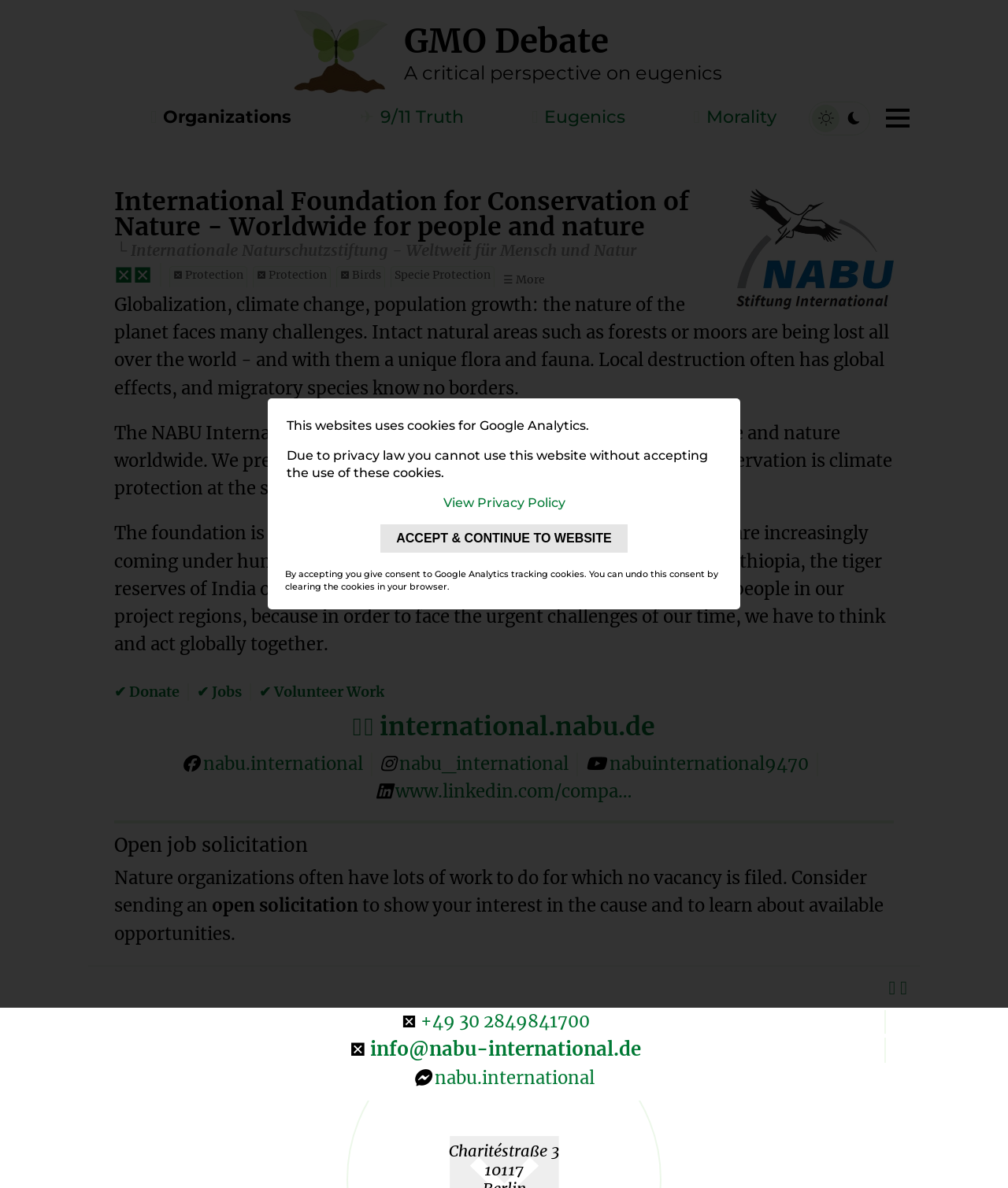What is the main goal of the foundation?
Examine the screenshot and reply with a single word or phrase.

Preserve diverse ecosystems